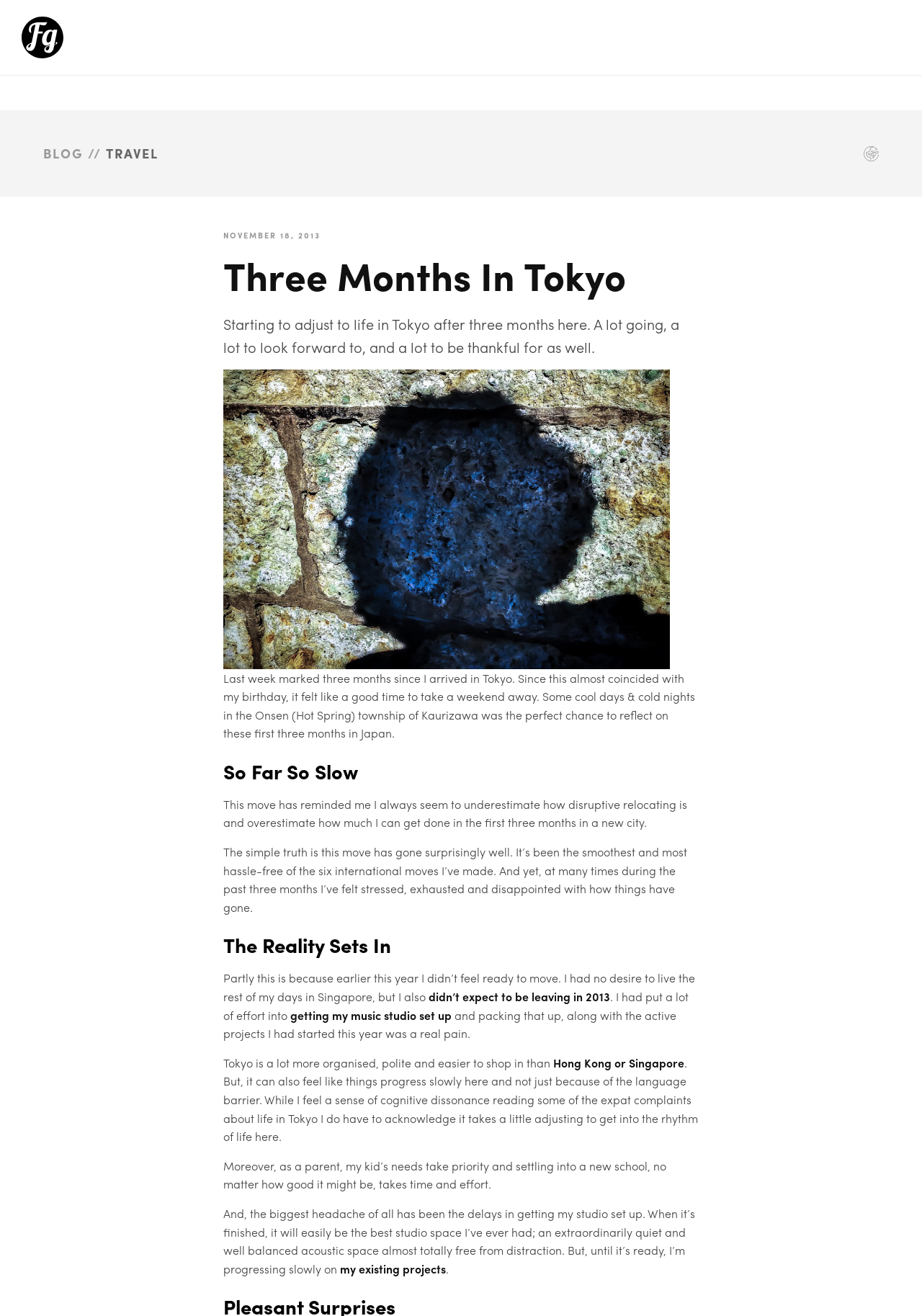Can you locate the main headline on this webpage and provide its text content?

Three Months In Tokyo